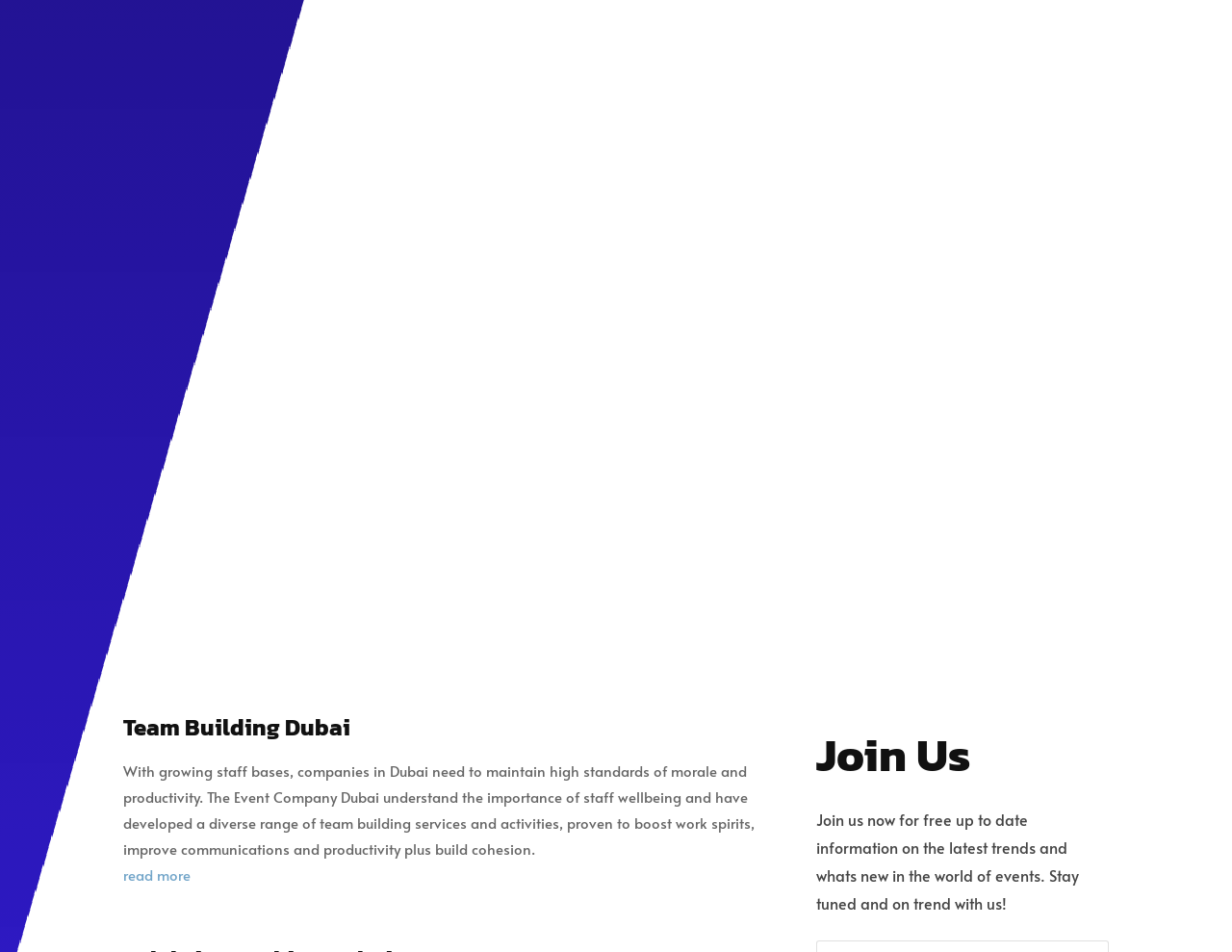Identify the bounding box coordinates of the specific part of the webpage to click to complete this instruction: "Read more about 'Team Building Dubai'".

[0.1, 0.905, 0.619, 0.932]